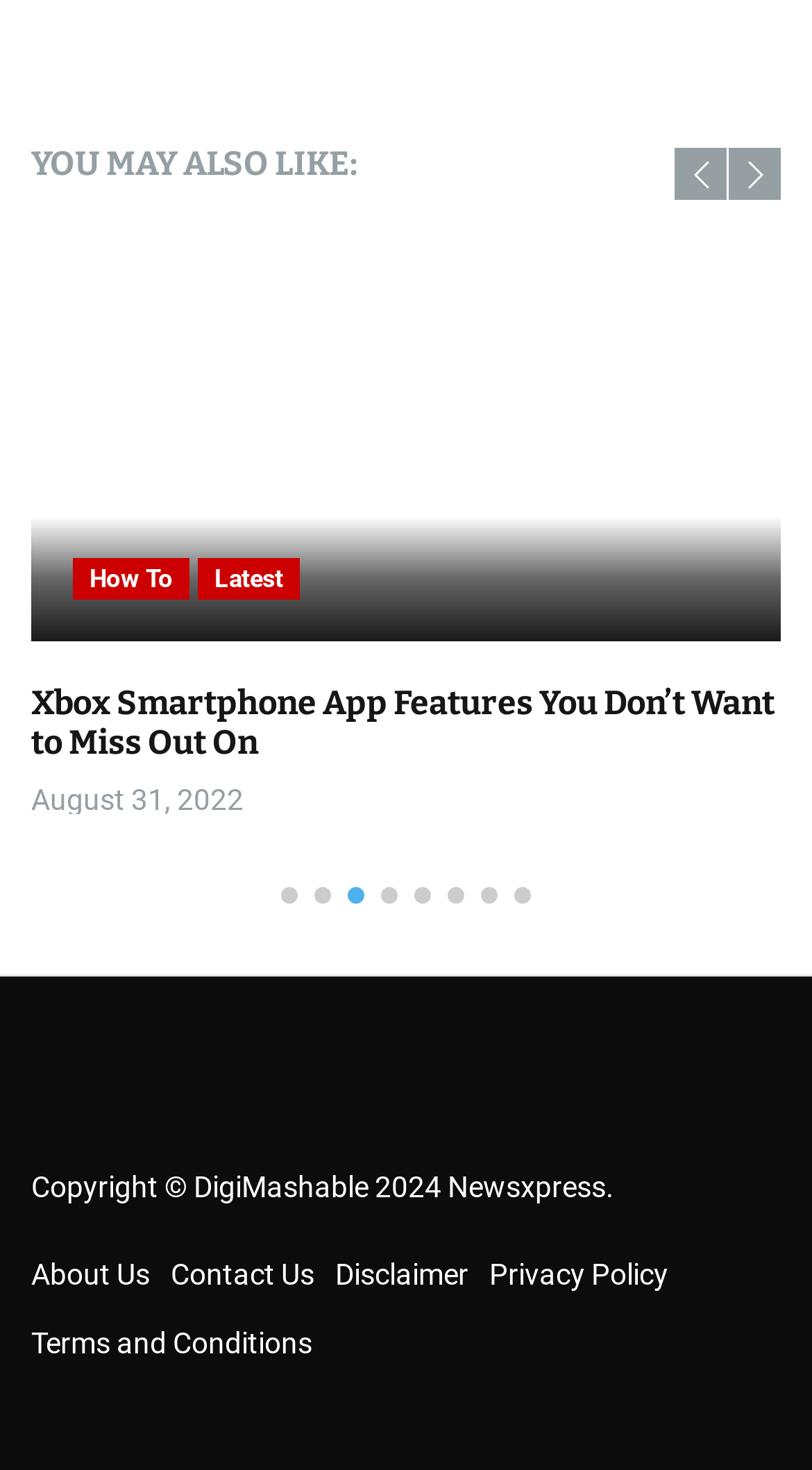Determine the bounding box coordinates (top-left x, top-left y, bottom-right x, bottom-right y) of the UI element described in the following text: aria-label="Go to slide 5"

[0.51, 0.603, 0.531, 0.614]